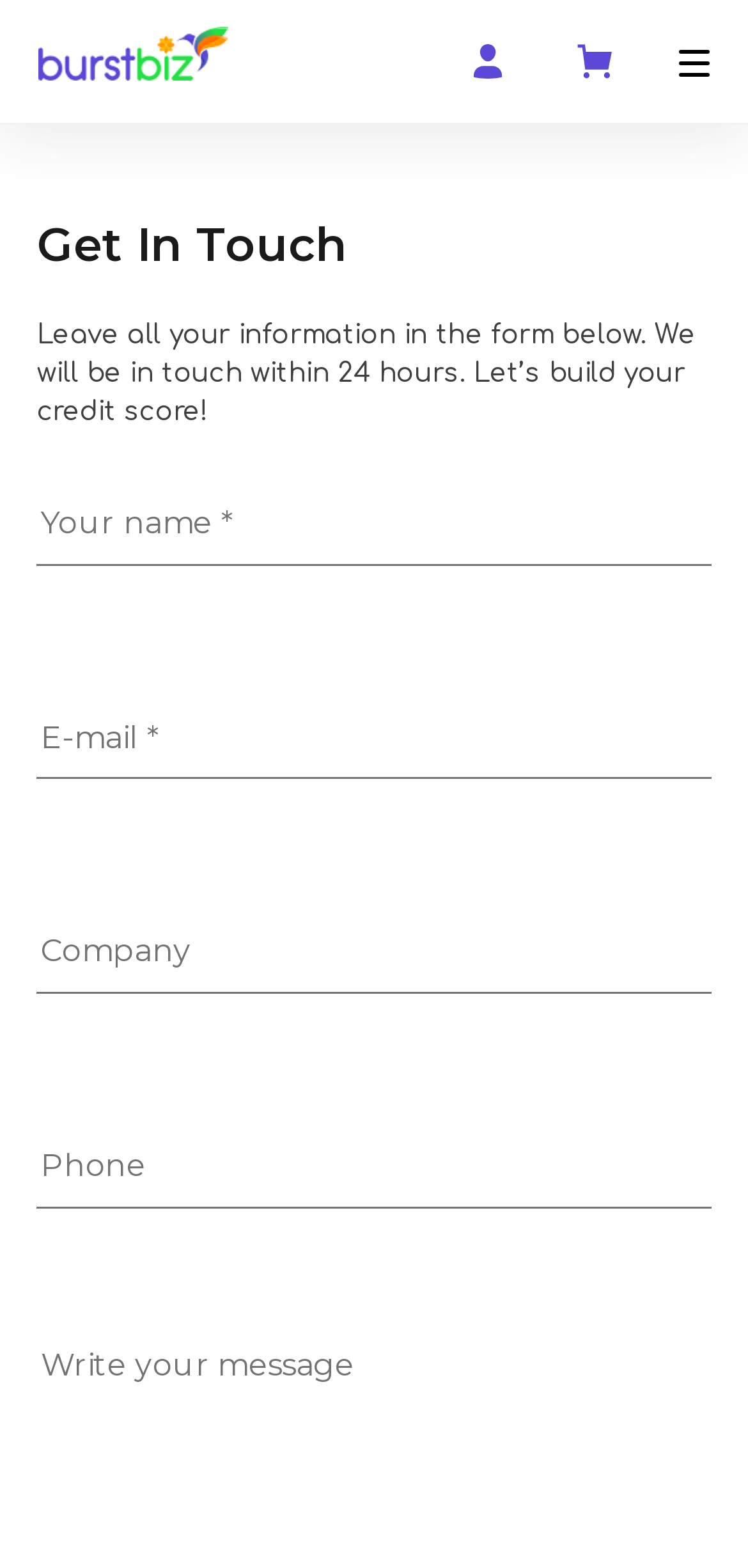How many links are there in the top section? Examine the screenshot and reply using just one word or a brief phrase.

3